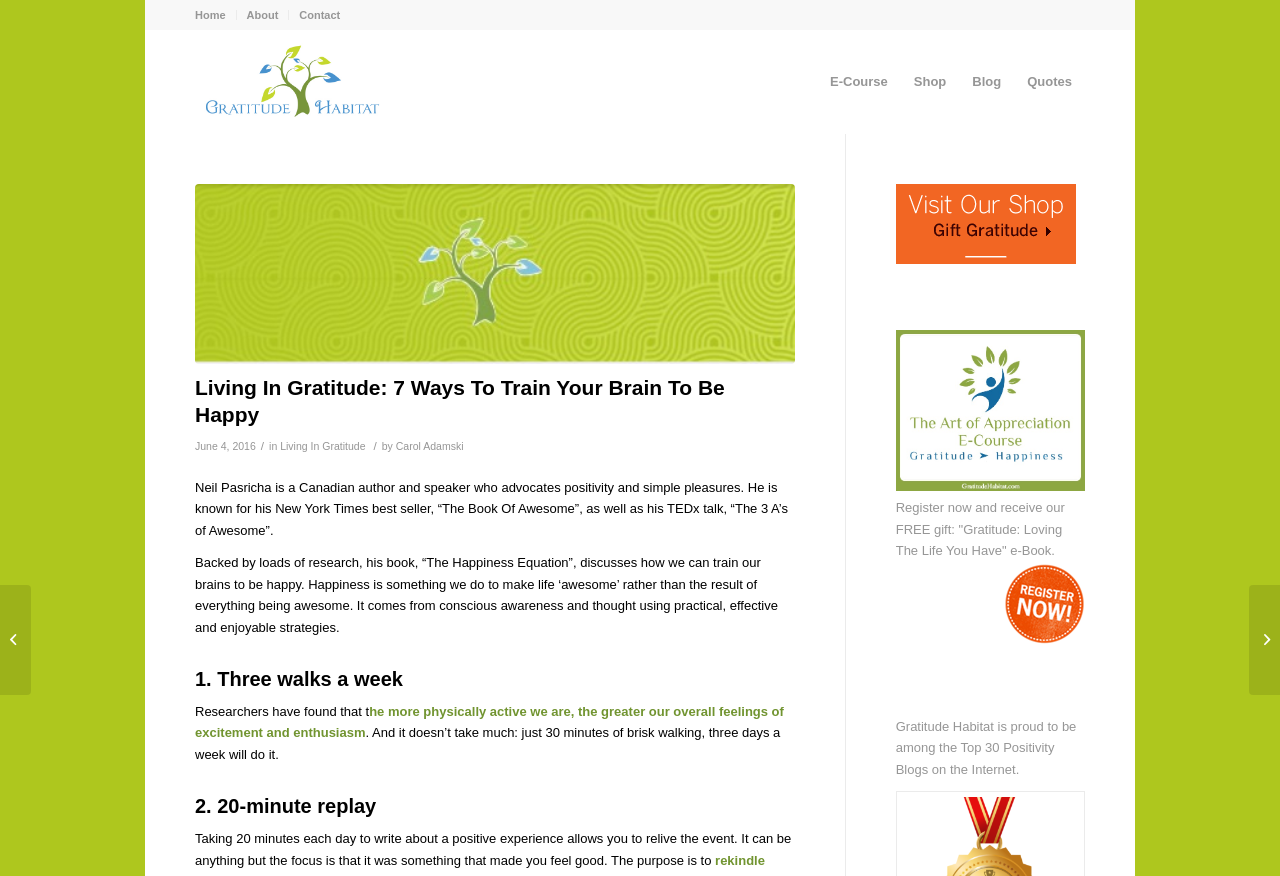Using the information in the image, give a comprehensive answer to the question: 
Who is the author mentioned in the article?

I found the answer by reading the text 'Neil Pasricha is a Canadian author and speaker who advocates positivity and simple pleasures.' which explicitly mentions the author's name.